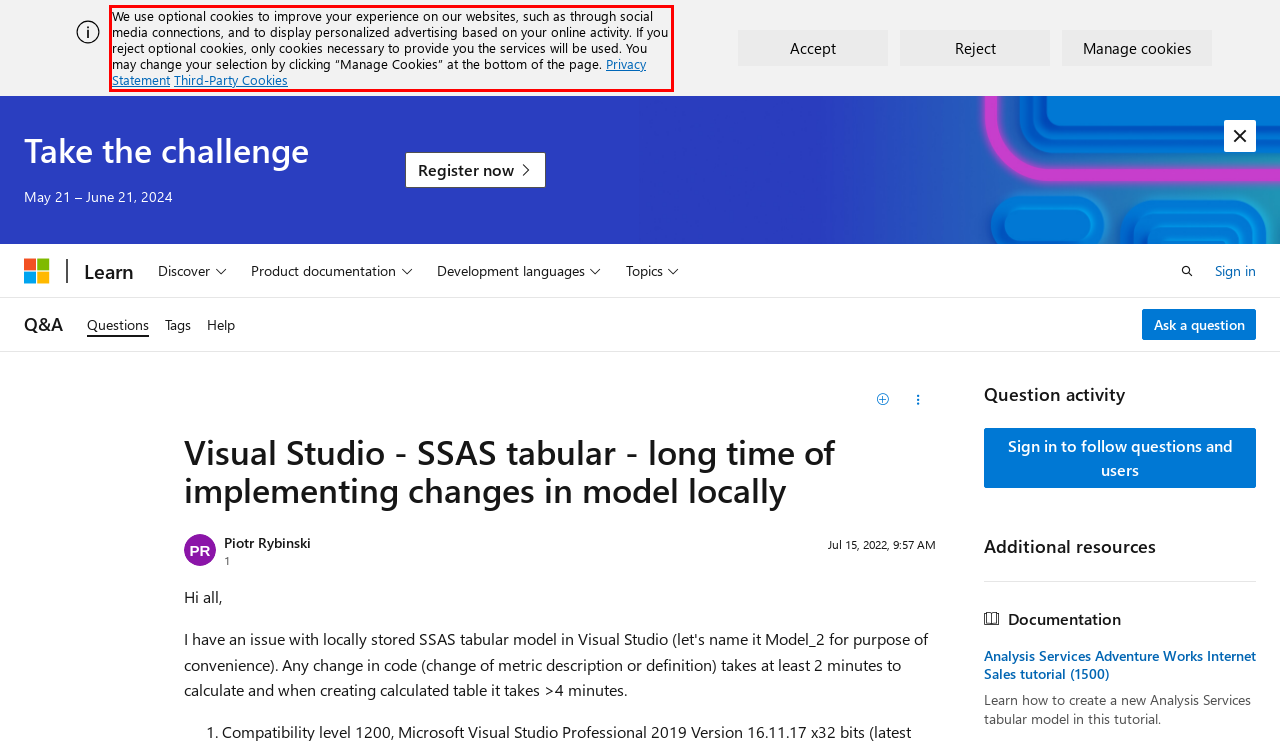Examine the screenshot of the webpage, locate the red bounding box, and perform OCR to extract the text contained within it.

We use optional cookies to improve your experience on our websites, such as through social media connections, and to display personalized advertising based on your online activity. If you reject optional cookies, only cookies necessary to provide you the services will be used. You may change your selection by clicking “Manage Cookies” at the bottom of the page. Privacy Statement Third-Party Cookies